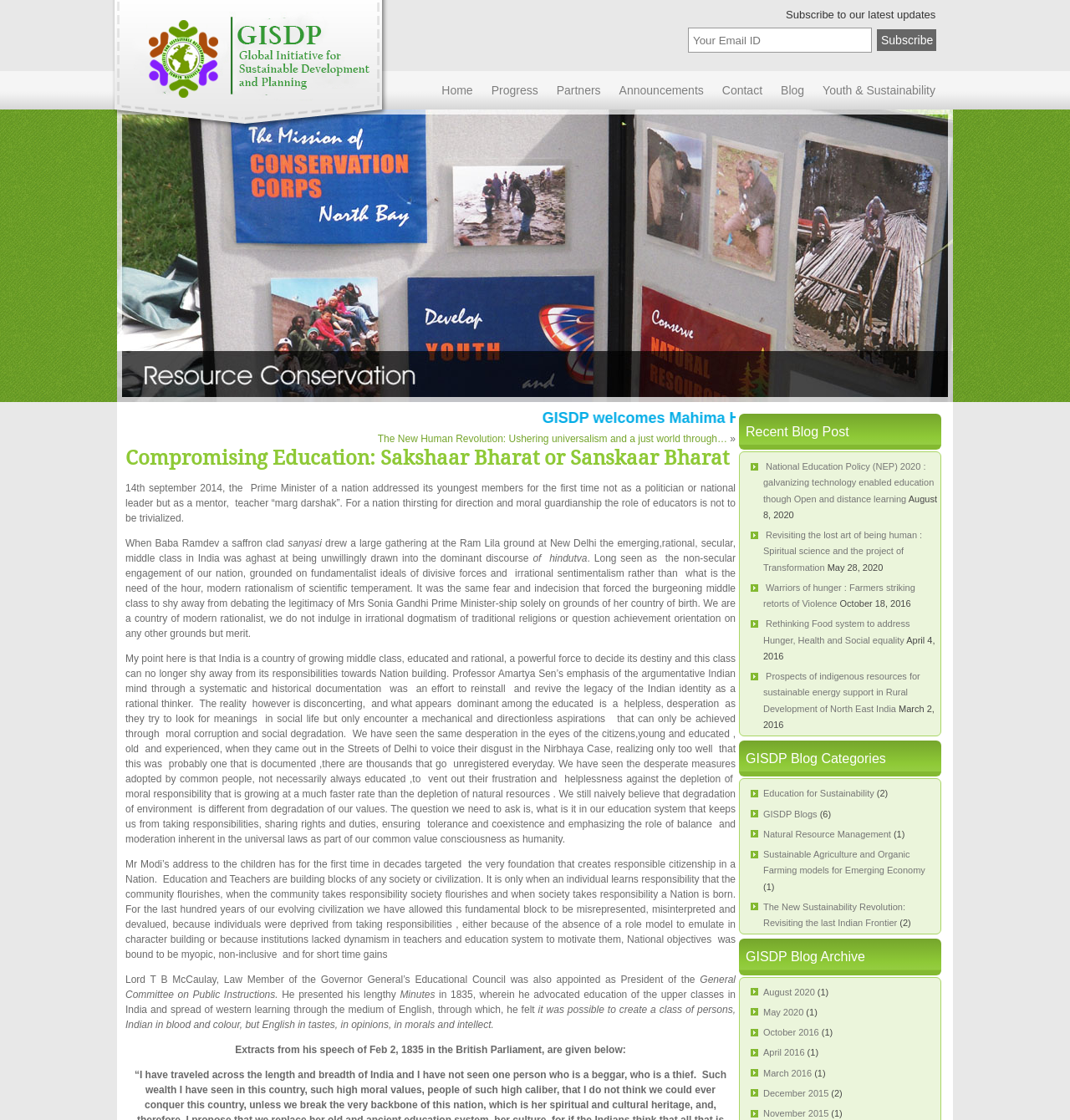Could you determine the bounding box coordinates of the clickable element to complete the instruction: "Browse the 'Youth & Sustainability' page"? Provide the coordinates as four float numbers between 0 and 1, i.e., [left, top, right, bottom].

[0.76, 0.063, 0.883, 0.098]